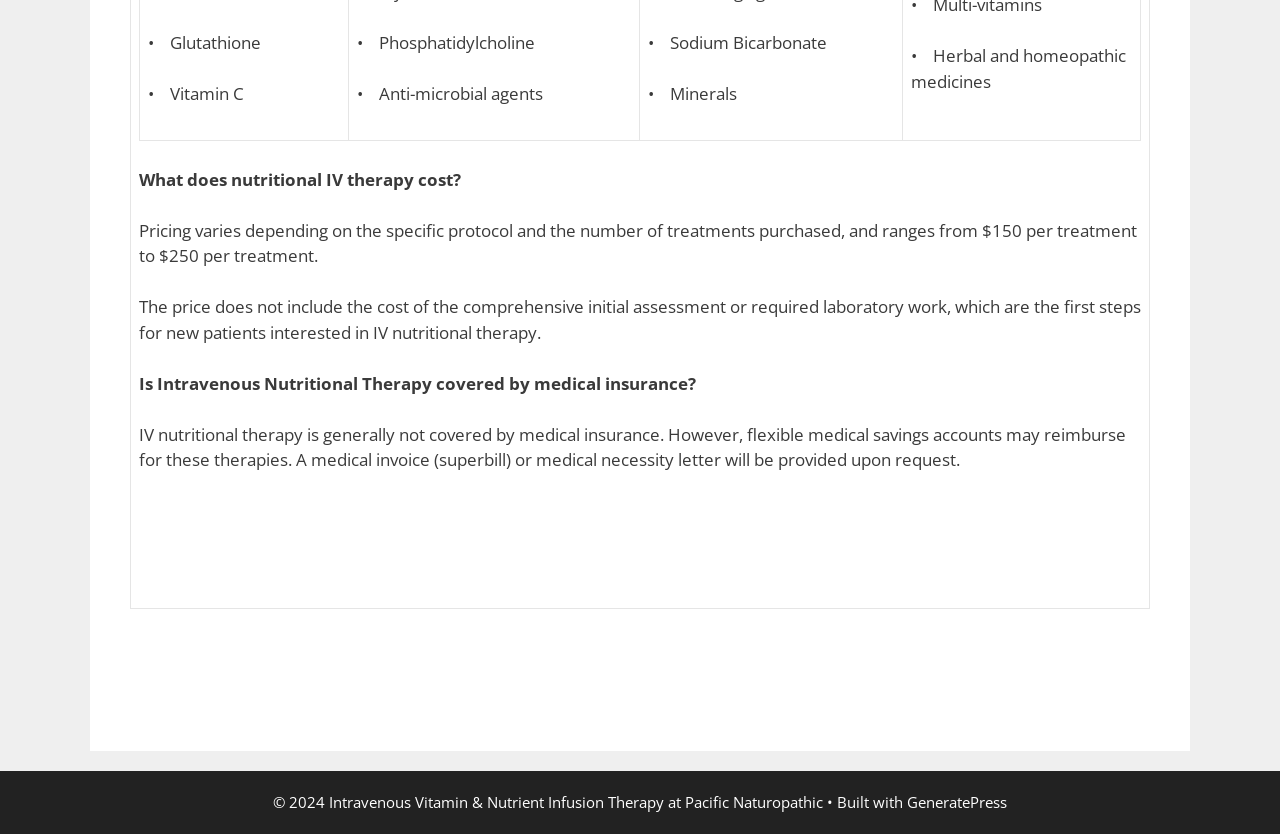Is IV nutritional therapy covered by medical insurance?
Please interpret the details in the image and answer the question thoroughly.

The answer can be found by reading the text on the webpage, which states 'IV nutritional therapy is generally not covered by medical insurance.'